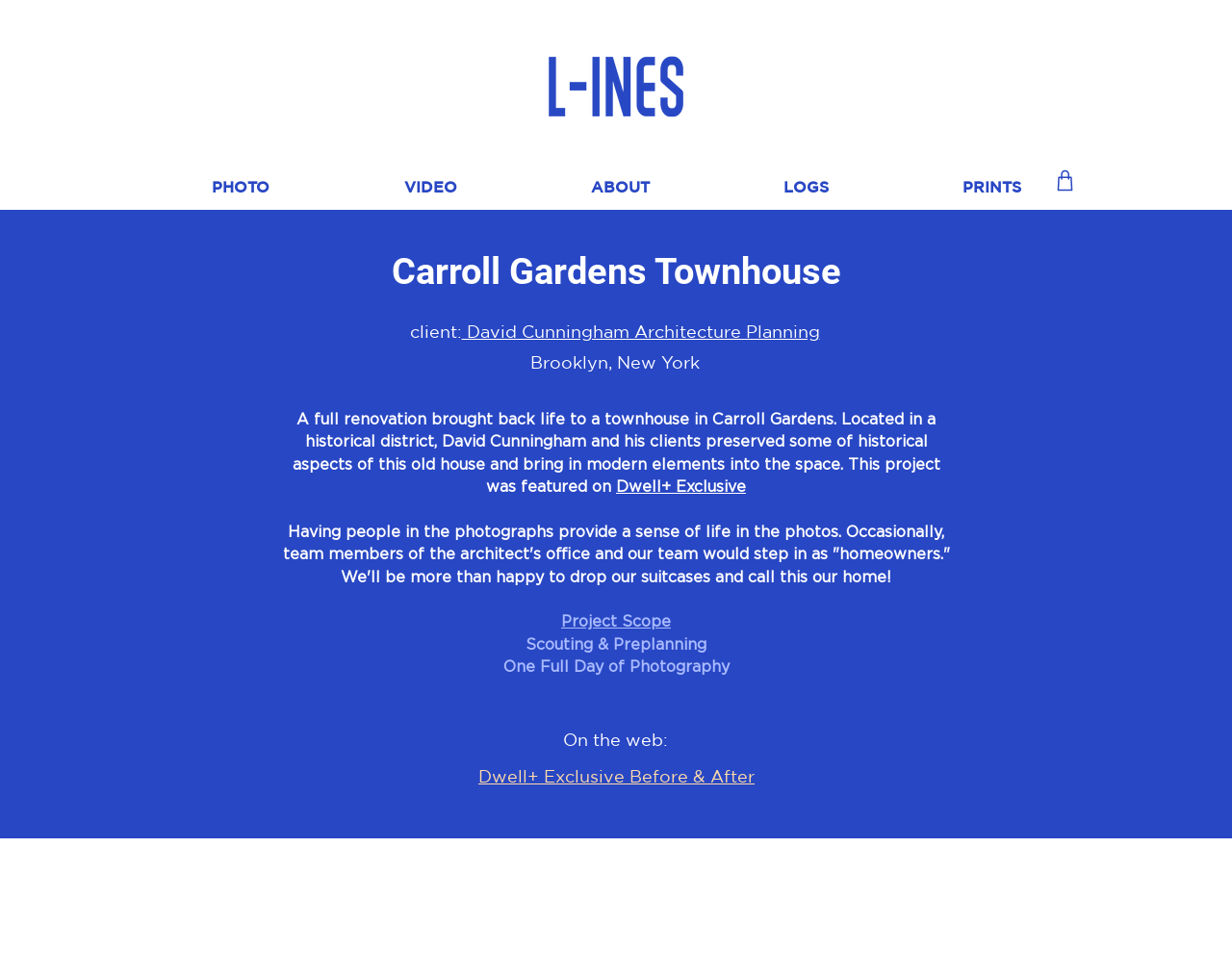Identify the bounding box coordinates of the element to click to follow this instruction: 'Go to PHOTO page'. Ensure the coordinates are four float values between 0 and 1, provided as [left, top, right, bottom].

[0.117, 0.176, 0.273, 0.208]